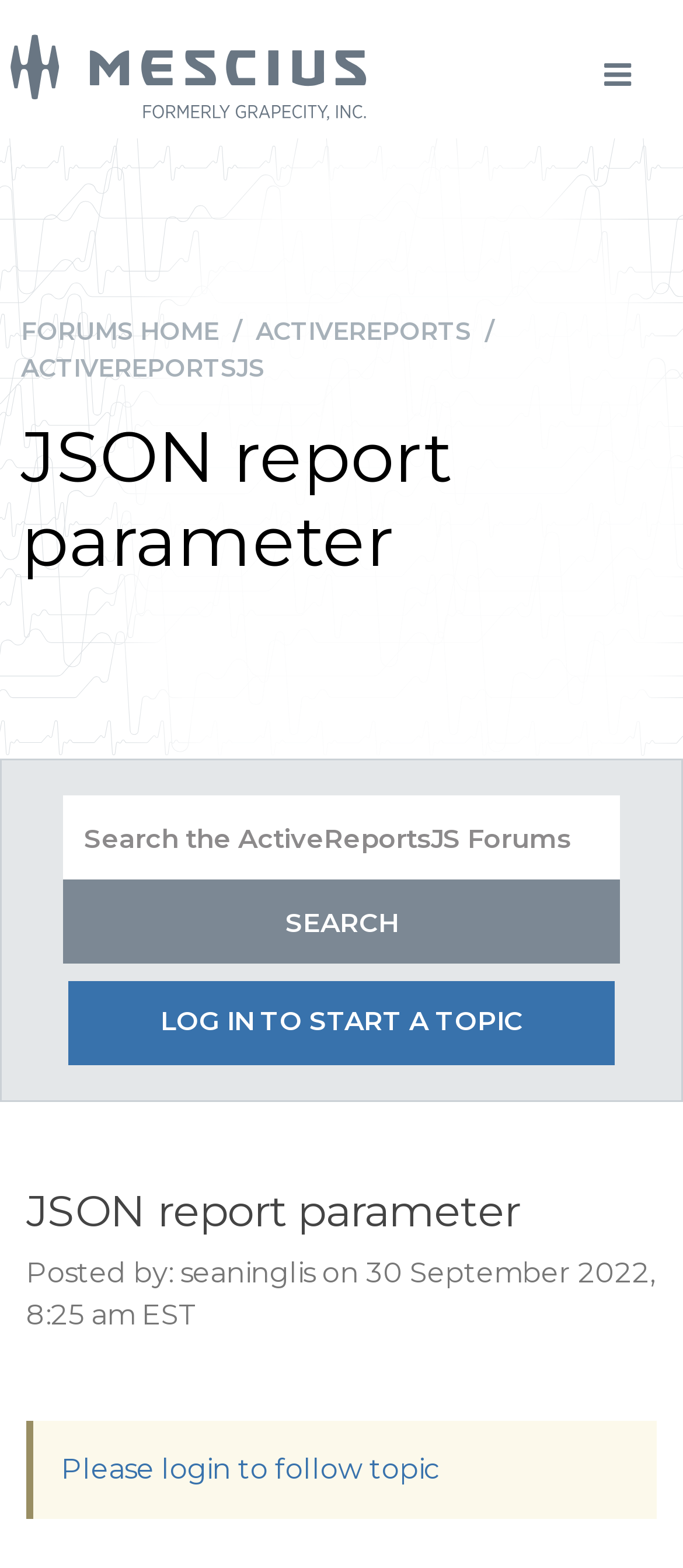Bounding box coordinates must be specified in the format (top-left x, top-left y, bottom-right x, bottom-right y). All values should be floating point numbers between 0 and 1. What are the bounding box coordinates of the UI element described as: Forums Home

[0.031, 0.201, 0.321, 0.221]